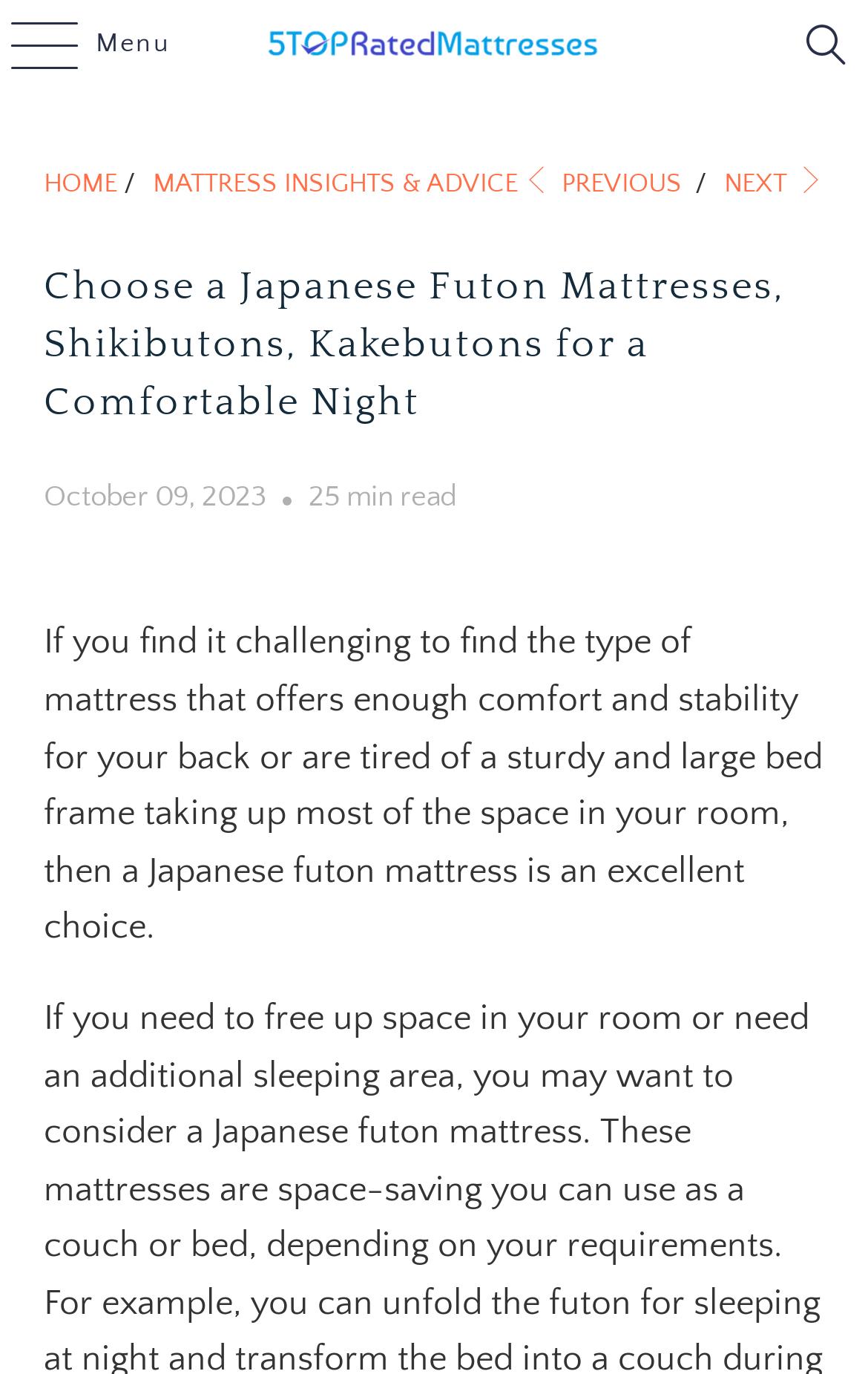Locate the bounding box coordinates of the UI element described by: "title="Search"". Provide the coordinates as four float numbers between 0 and 1, formatted as [left, top, right, bottom].

[0.903, 0.0, 1.0, 0.065]